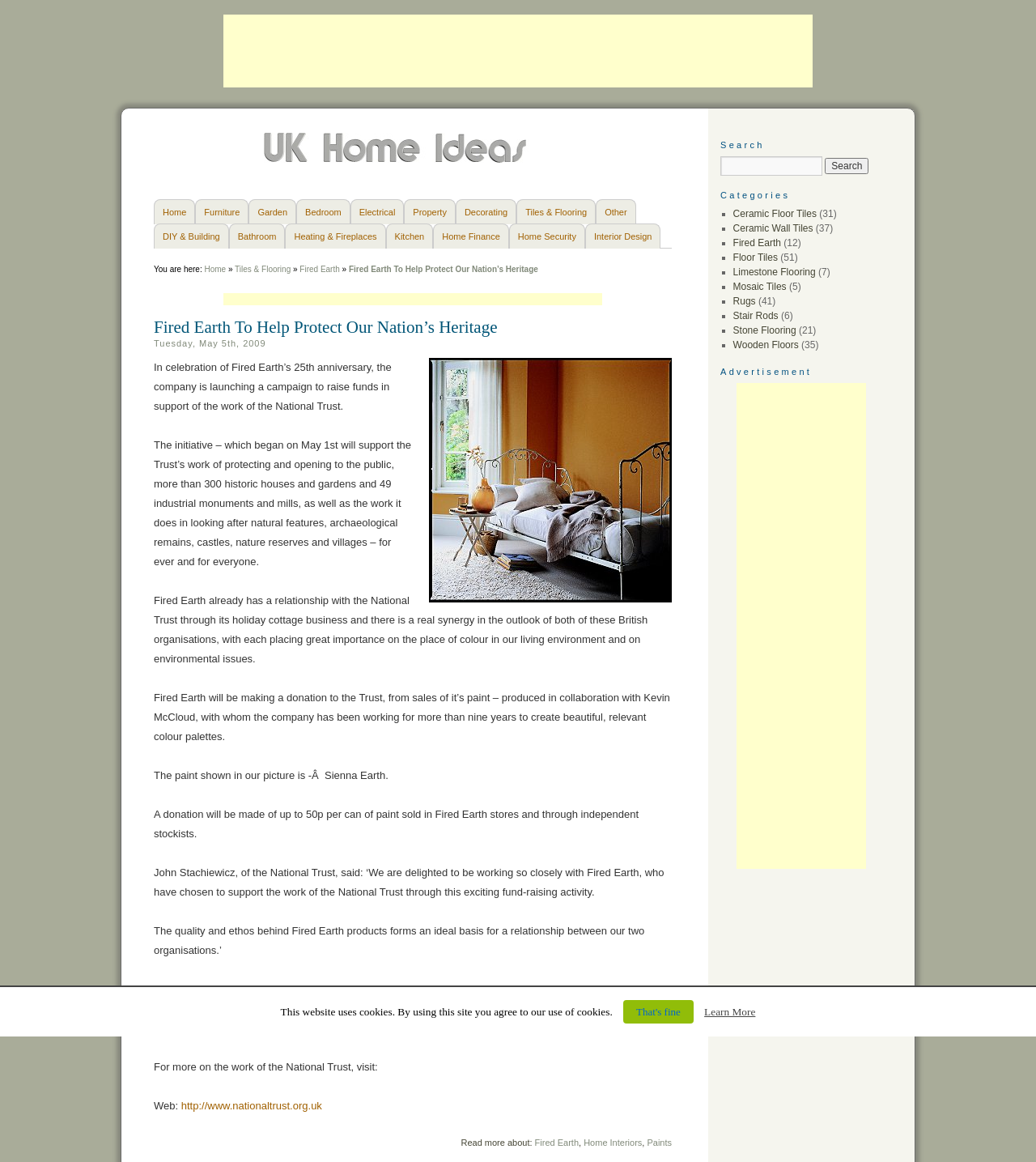Based on the image, please elaborate on the answer to the following question:
Who is the person quoted in the webpage?

The webpage quotes John Stachiewicz, who is from the National Trust, saying that they are delighted to be working closely with Fired Earth on this exciting fund-raising activity.